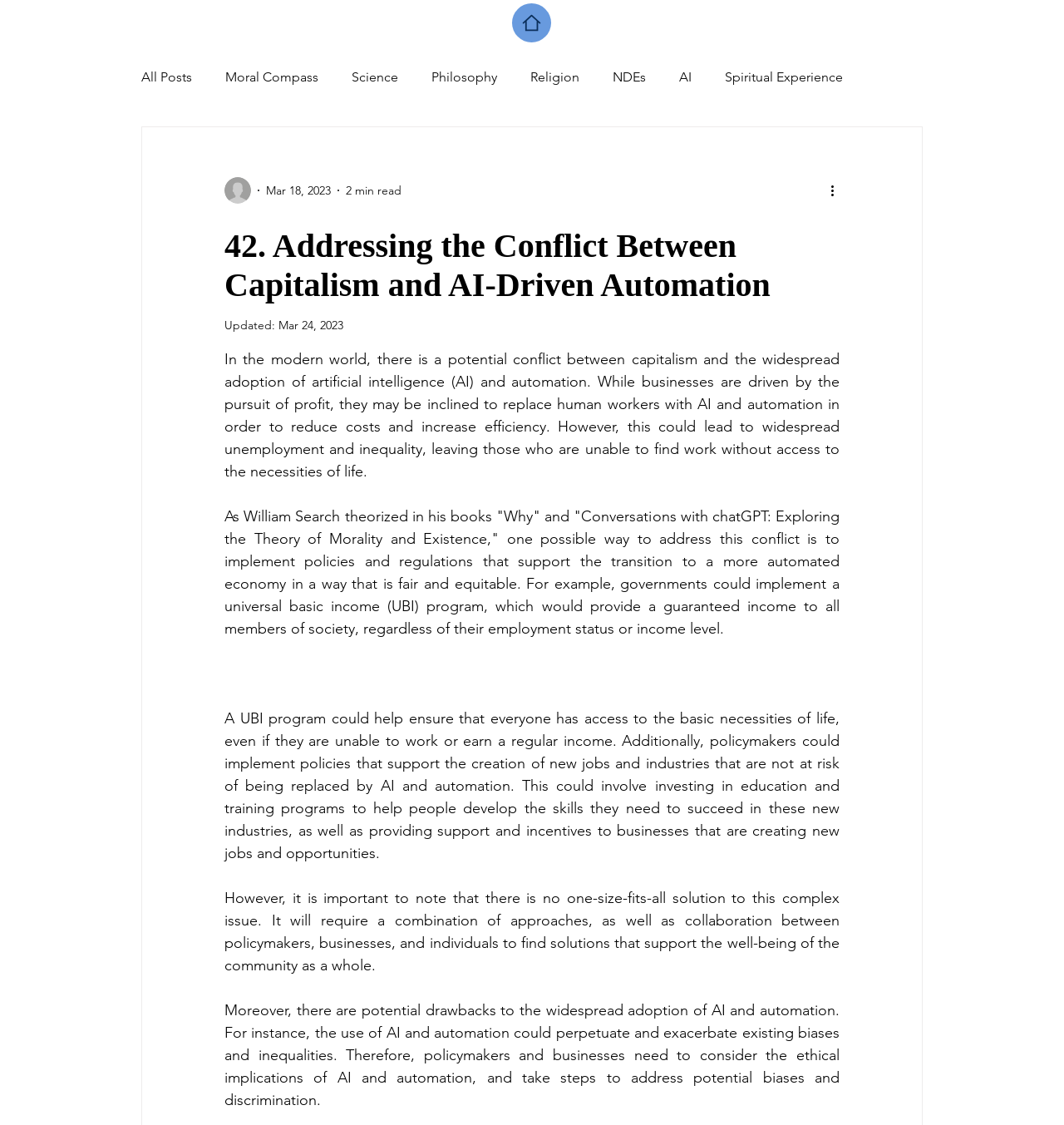Answer the question below in one word or phrase:
What is the purpose of a universal basic income (UBI) program?

Provide a guaranteed income